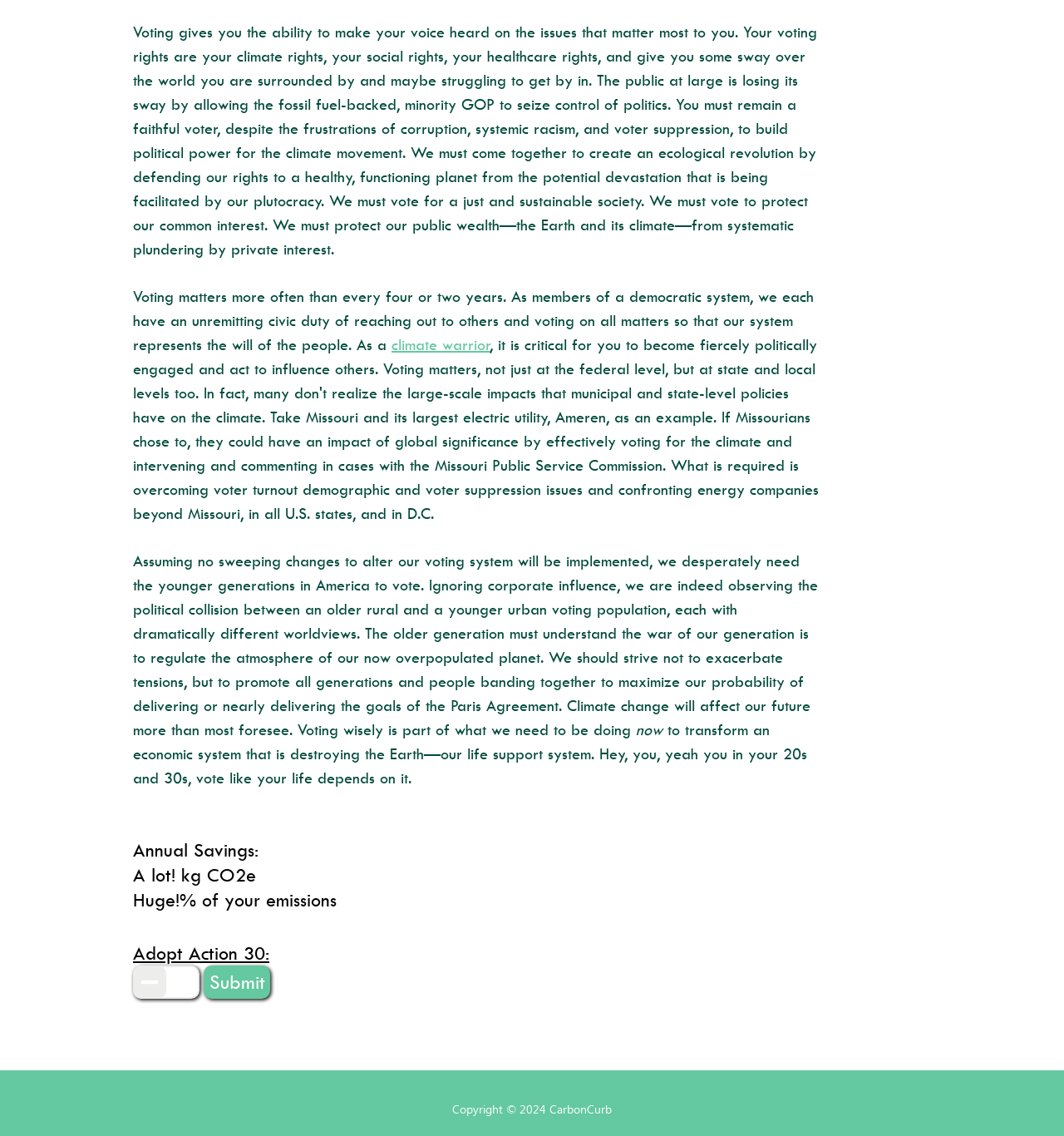Answer this question using a single word or a brief phrase:
What is the main purpose of voting?

To make voice heard